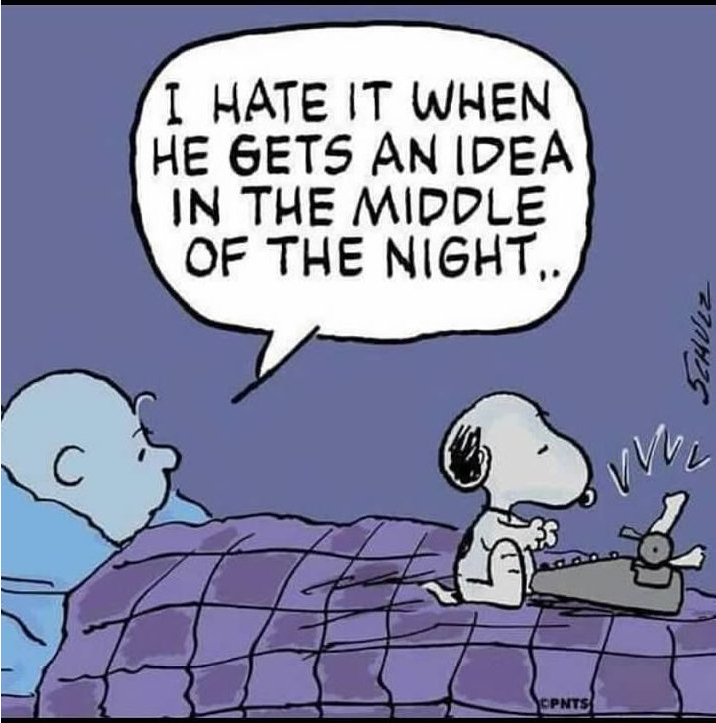What is the character reclining next to Snoopy feeling?
Answer with a single word or phrase by referring to the visual content.

Annoyed